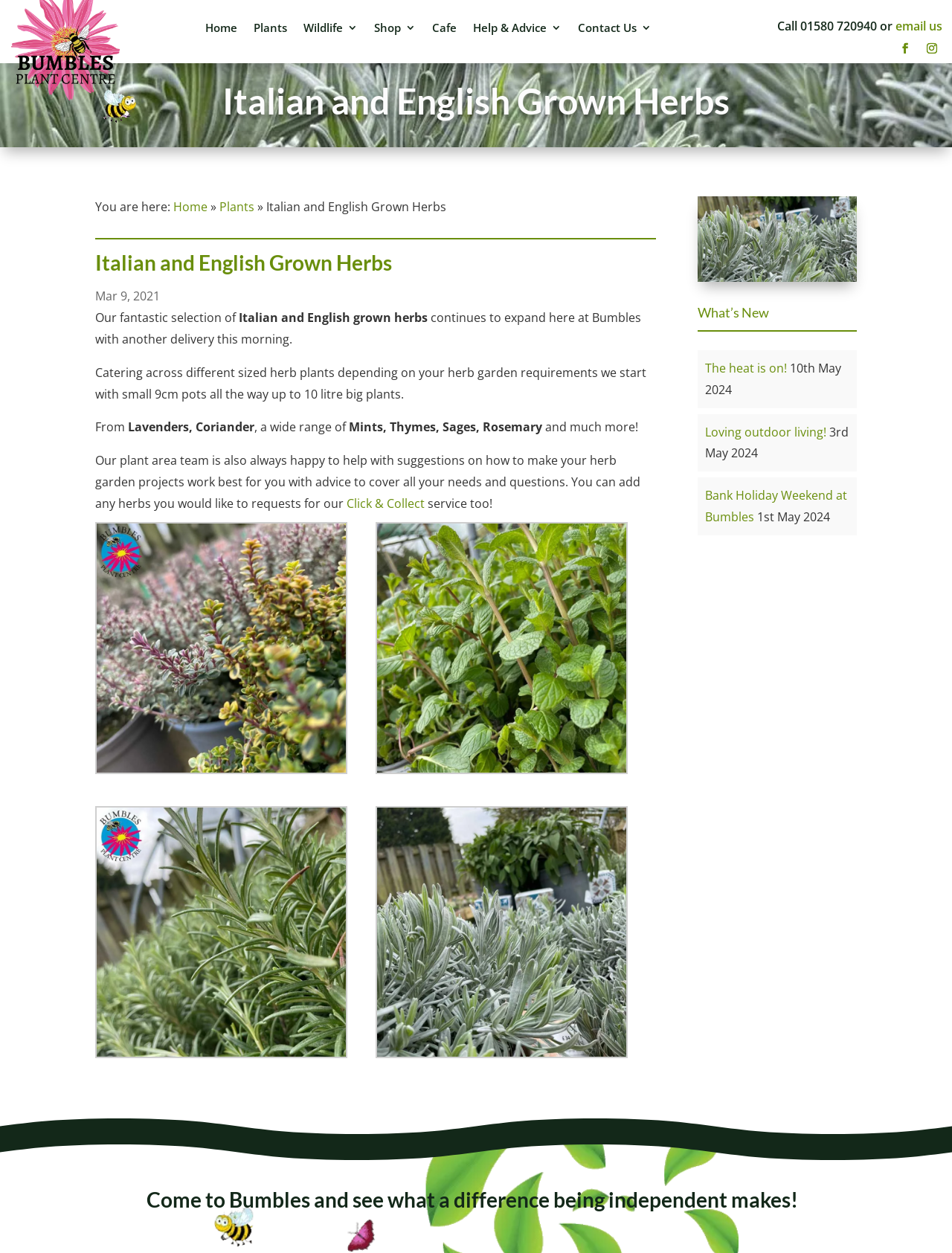From the image, can you give a detailed response to the question below:
What is the smallest herb plant pot size?

I found the smallest herb plant pot size by reading the text on the webpage, which says 'Catering across different sized herb plants depending on your herb garden requirements we start with small 9cm pots all the way up to 10 litre big plants'.